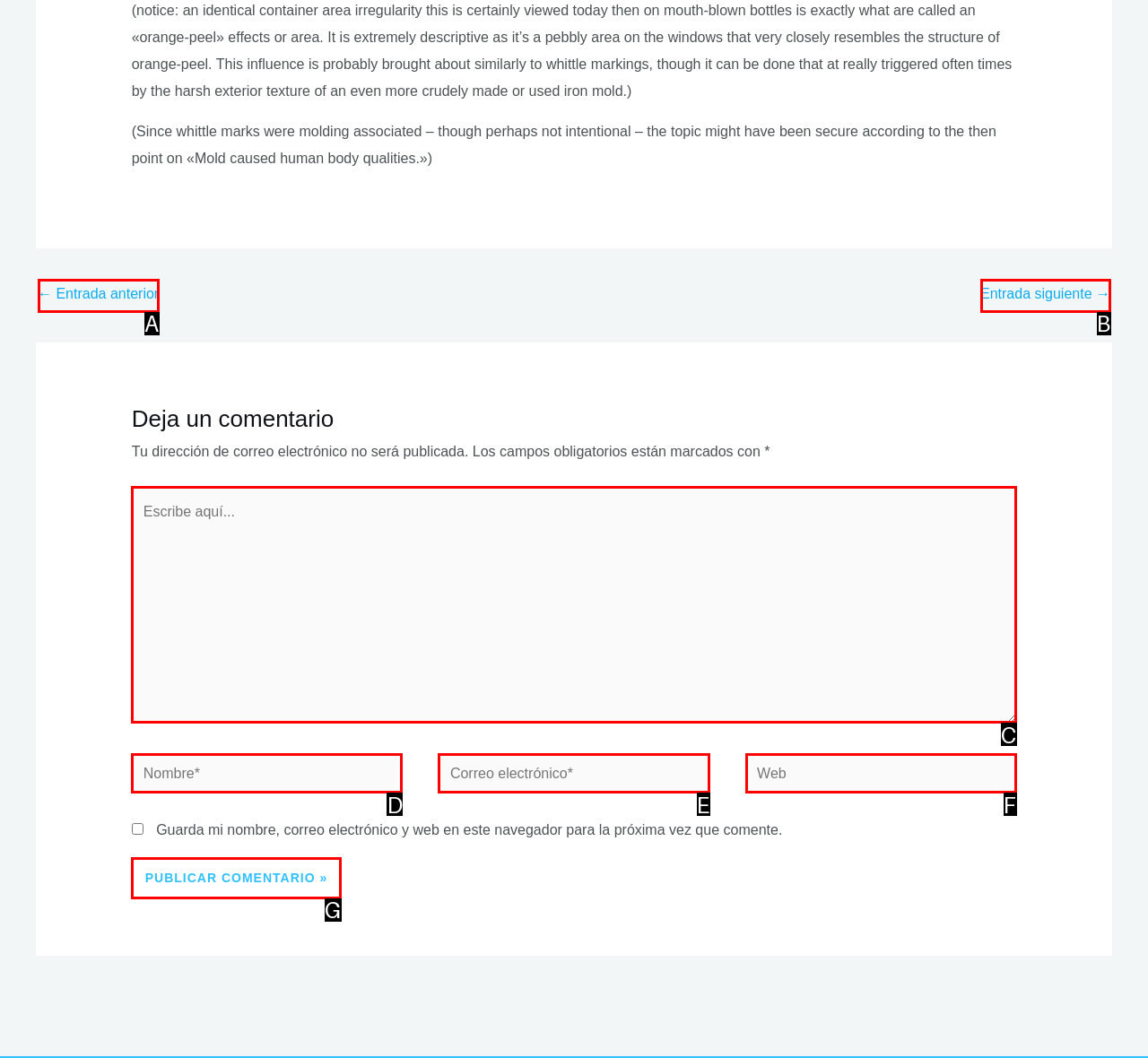Based on the description: ← Entrada anterior, identify the matching lettered UI element.
Answer by indicating the letter from the choices.

A